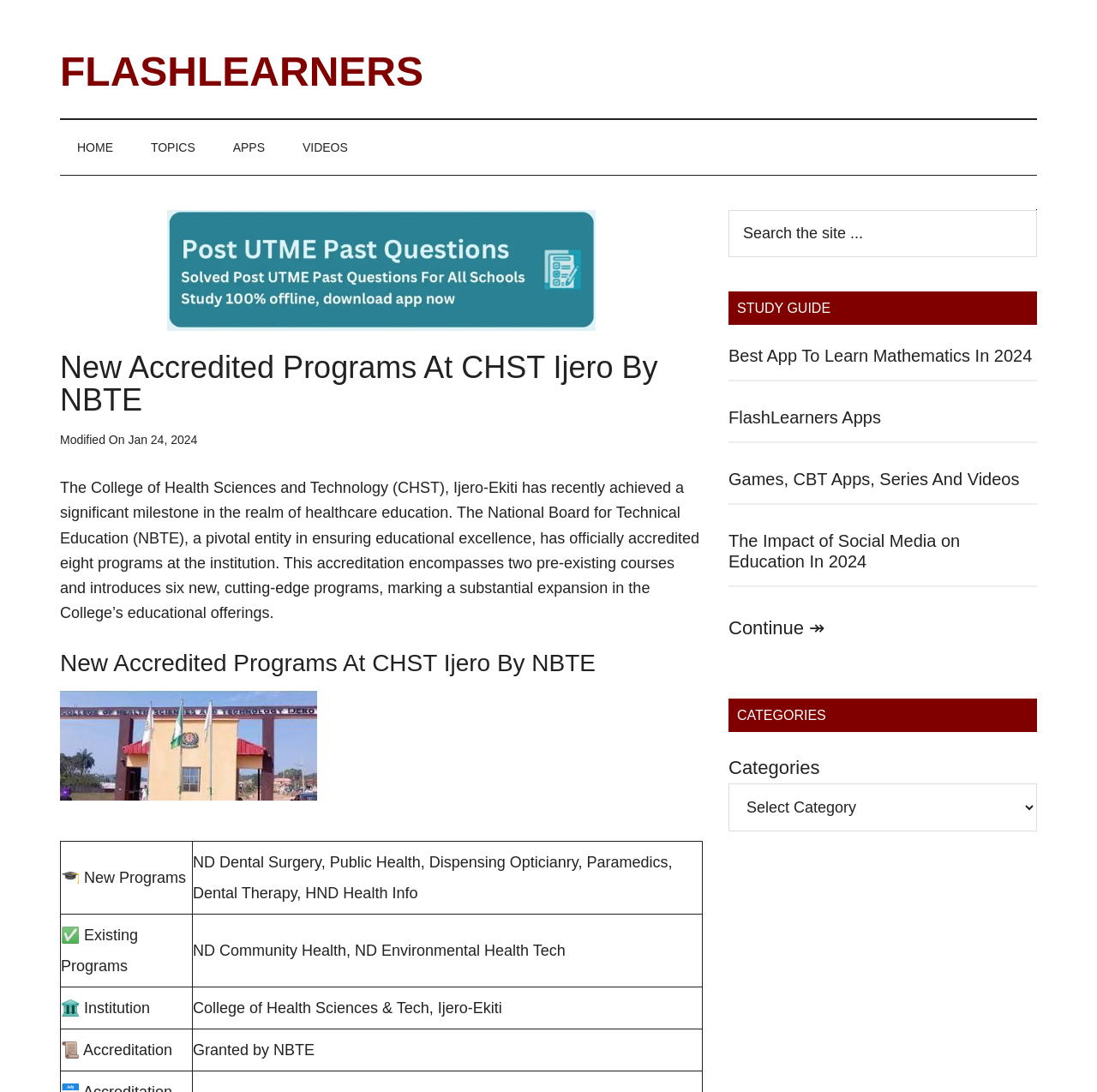What is the purpose of the search box in the primary sidebar?
Using the image as a reference, give an elaborate response to the question.

The answer can be found in the search box placeholder text 'Search the site...' in the primary sidebar section of the webpage.